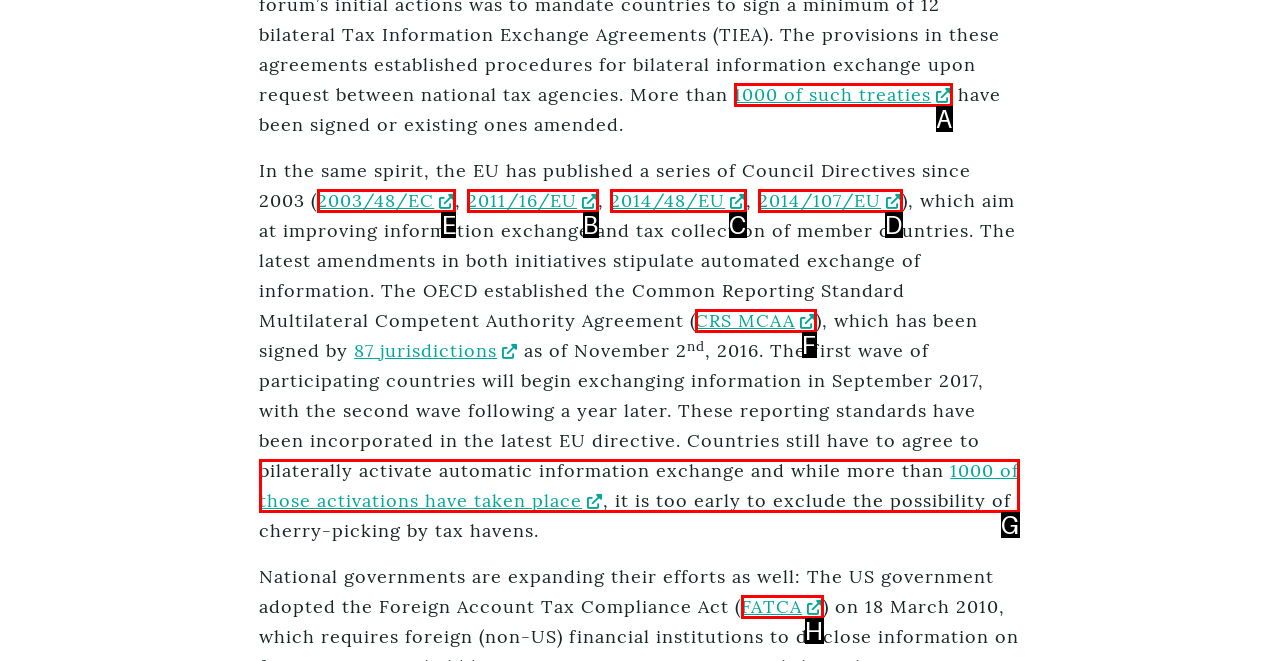Indicate the UI element to click to perform the task: Visit the webpage about 2003/48/EC. Reply with the letter corresponding to the chosen element.

E